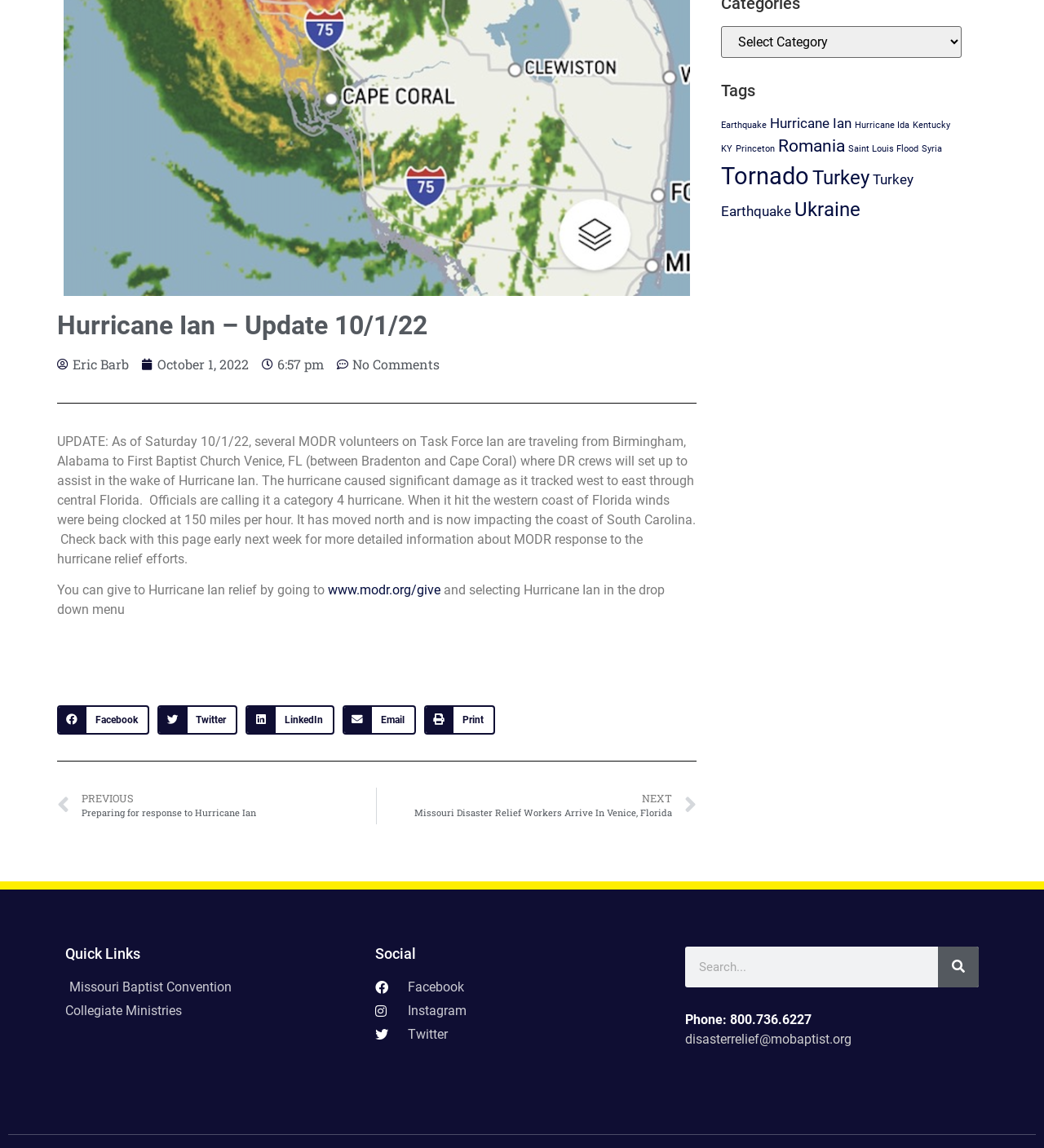Specify the bounding box coordinates of the area to click in order to follow the given instruction: "Search."

[0.898, 0.824, 0.937, 0.86]